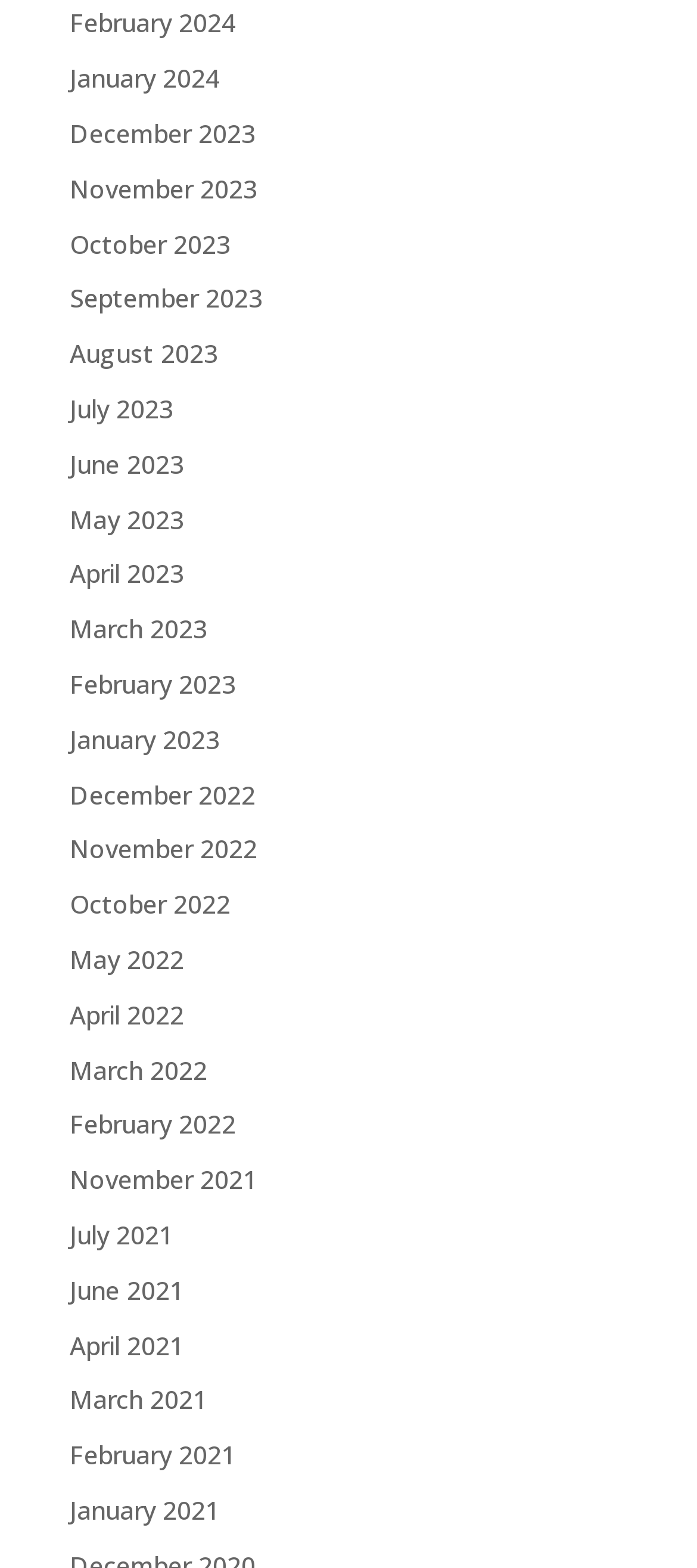Select the bounding box coordinates of the element I need to click to carry out the following instruction: "Access February 2021".

[0.1, 0.917, 0.338, 0.939]